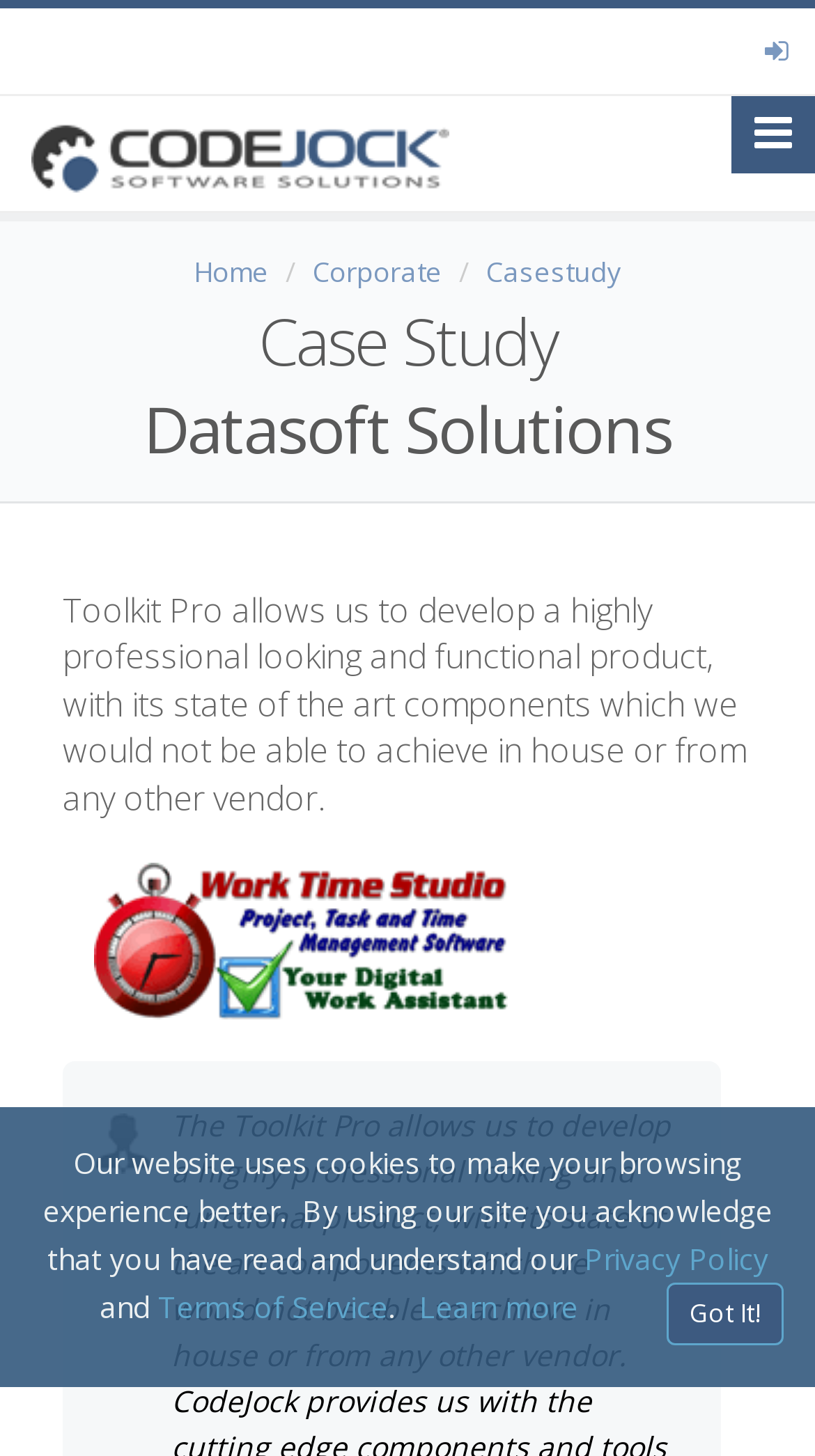What is the purpose of the Toolkit Pro mentioned on the webpage?
Please respond to the question with a detailed and thorough explanation.

By reading the StaticText element at coordinates [0.077, 0.403, 0.915, 0.563], I understood that Toolkit Pro allows the development of highly professional-looking and functional products. This implies that the purpose of Toolkit Pro is to aid in the creation of professional products.